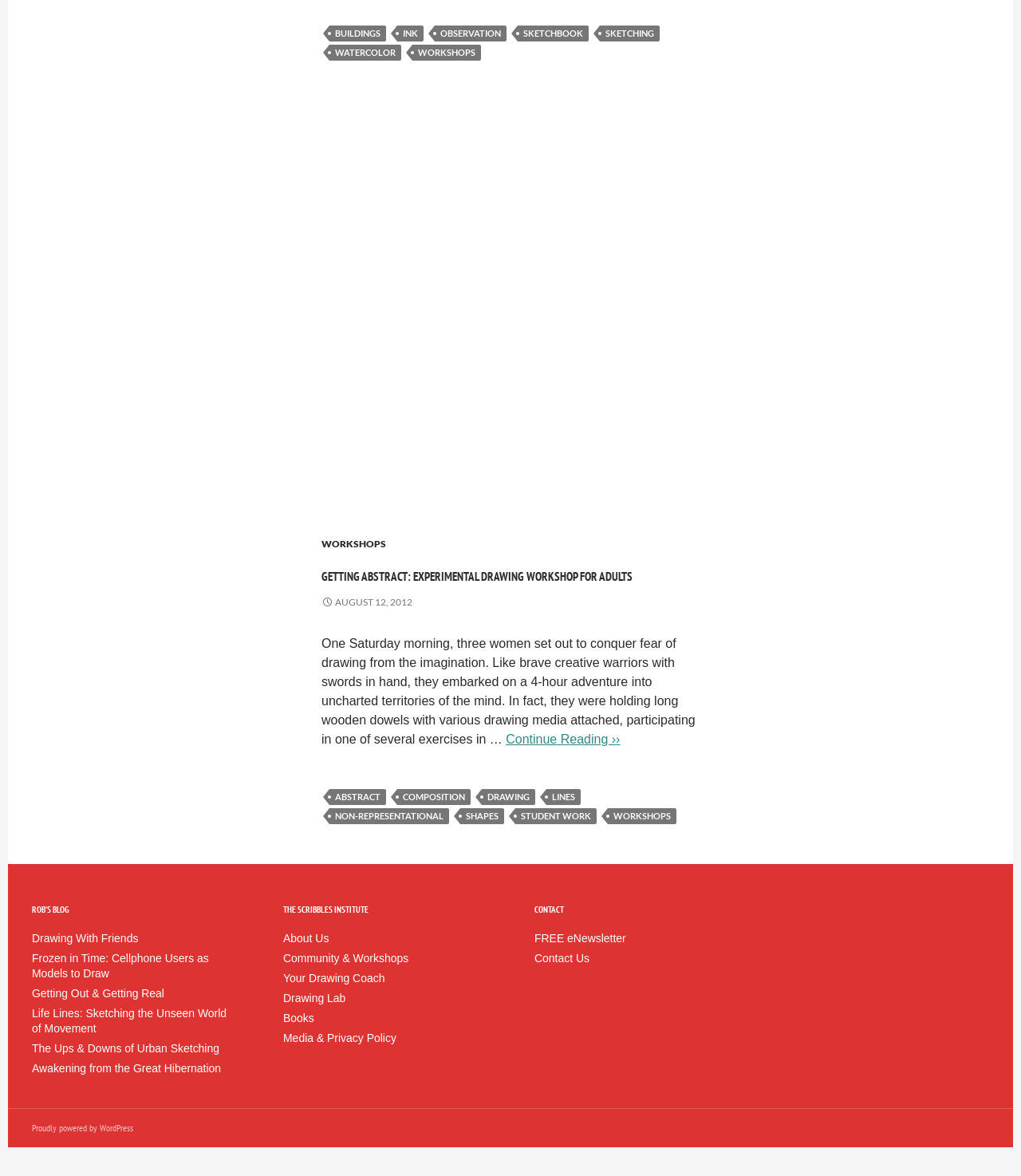Pinpoint the bounding box coordinates of the element to be clicked to execute the instruction: "Click on the Continue Reading link".

[0.495, 0.647, 0.607, 0.659]